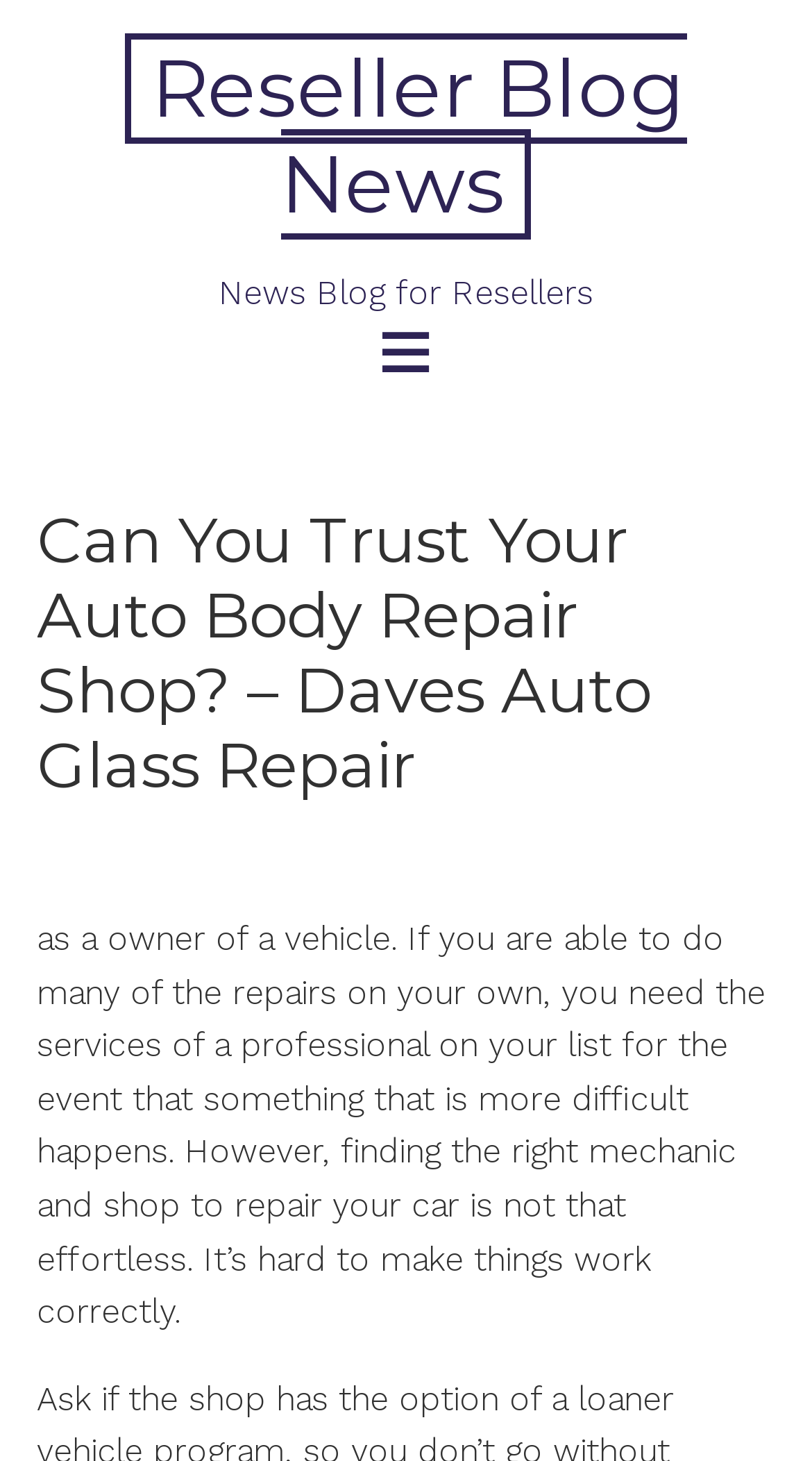Identify the bounding box coordinates for the UI element described as follows: parent_node: Reseller Blog News. Use the format (top-left x, top-left y, bottom-right x, bottom-right y) and ensure all values are floating point numbers between 0 and 1.

[0.459, 0.218, 0.541, 0.271]